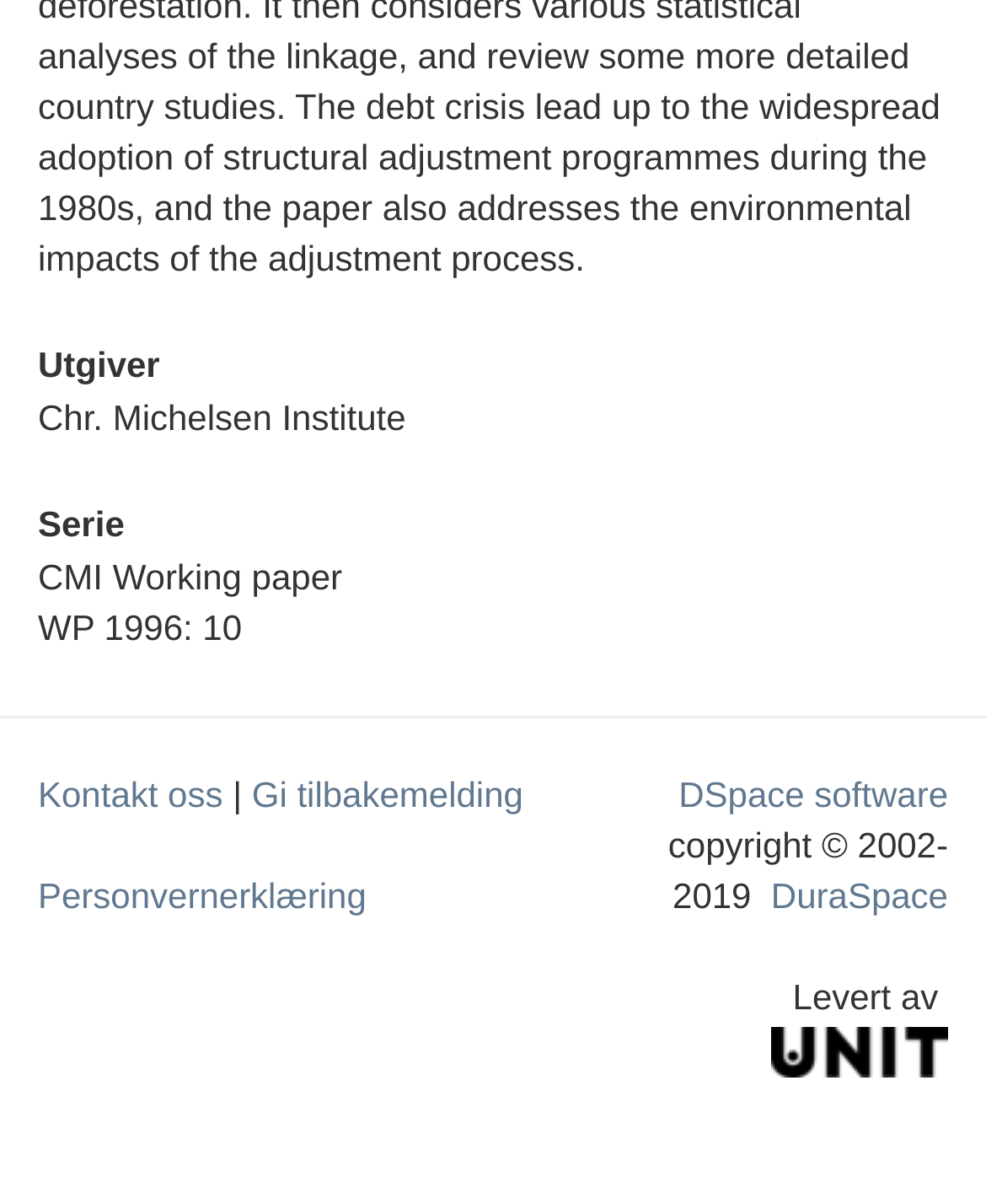Using the given element description, provide the bounding box coordinates (top-left x, top-left y, bottom-right x, bottom-right y) for the corresponding UI element in the screenshot: Personvernerklæring

[0.038, 0.728, 0.372, 0.761]